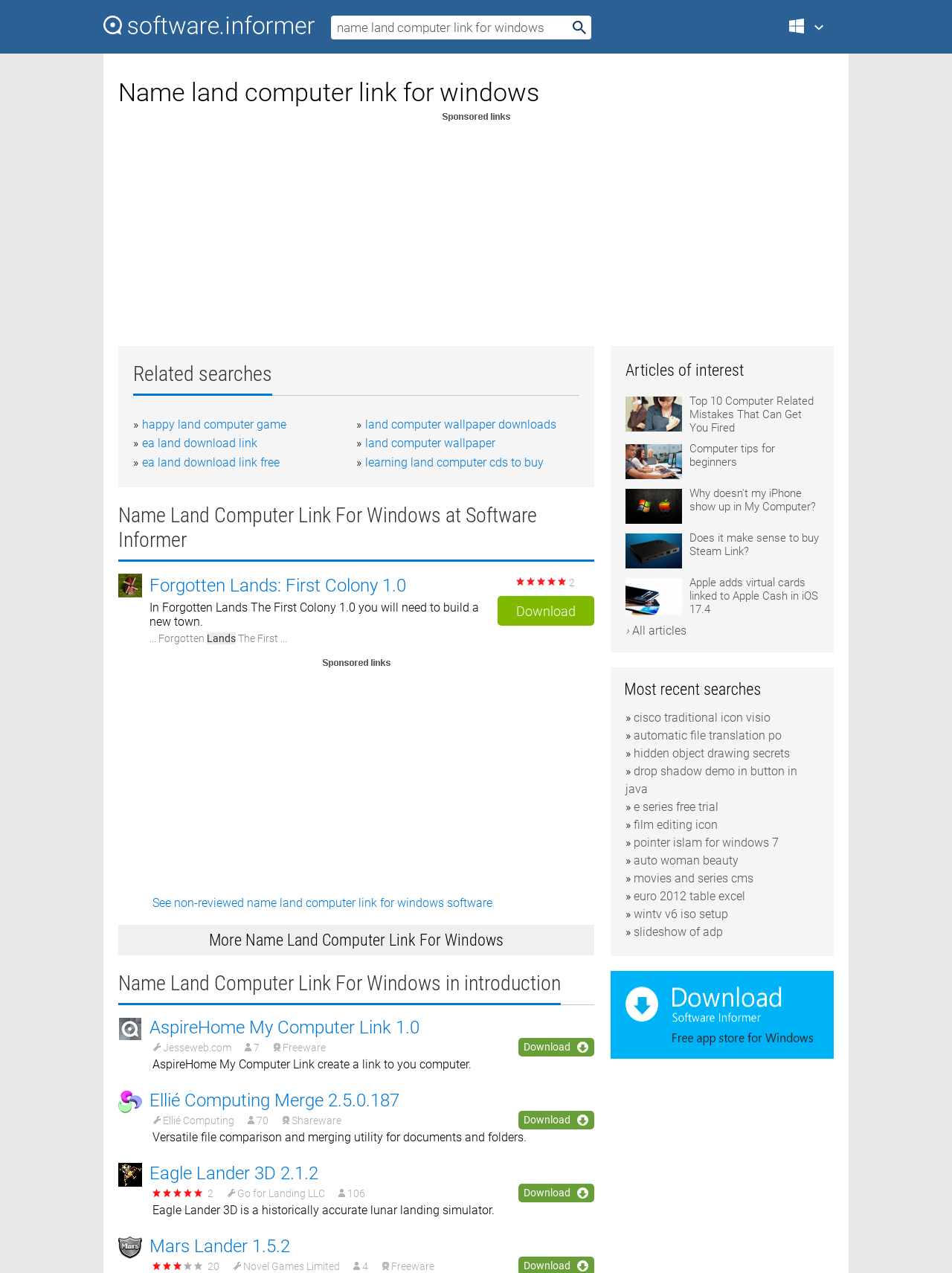Can you specify the bounding box coordinates of the area that needs to be clicked to fulfill the following instruction: "Click the 'Download' button"?

[0.523, 0.468, 0.624, 0.491]